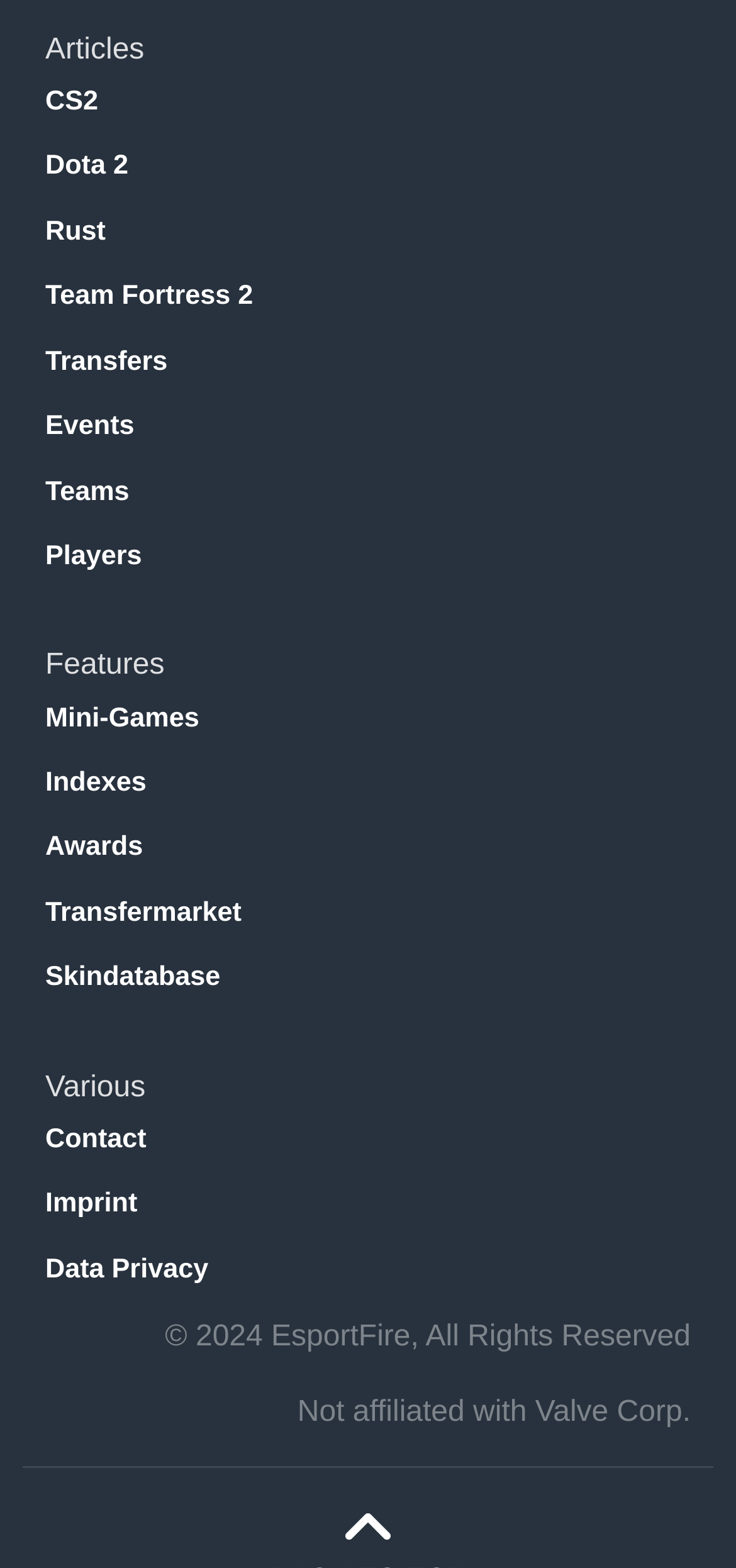Kindly determine the bounding box coordinates for the clickable area to achieve the given instruction: "Check out Mini-Games".

[0.062, 0.446, 0.938, 0.472]